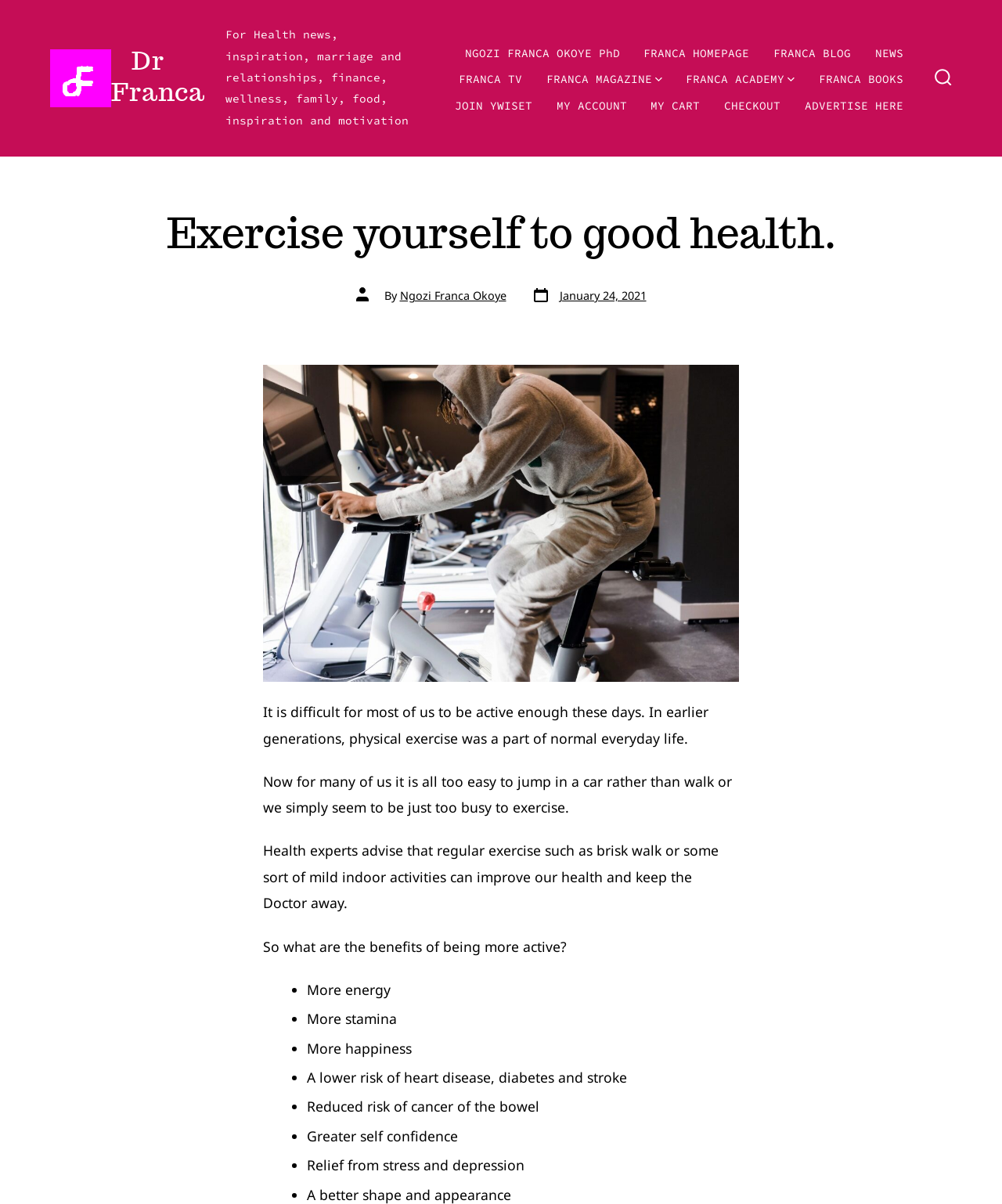How many benefits of exercise are listed in the article?
Refer to the image and provide a one-word or short phrase answer.

8